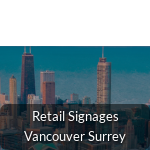What is the focus of the overlaid text? Refer to the image and provide a one-word or short phrase answer.

Retail signage solutions